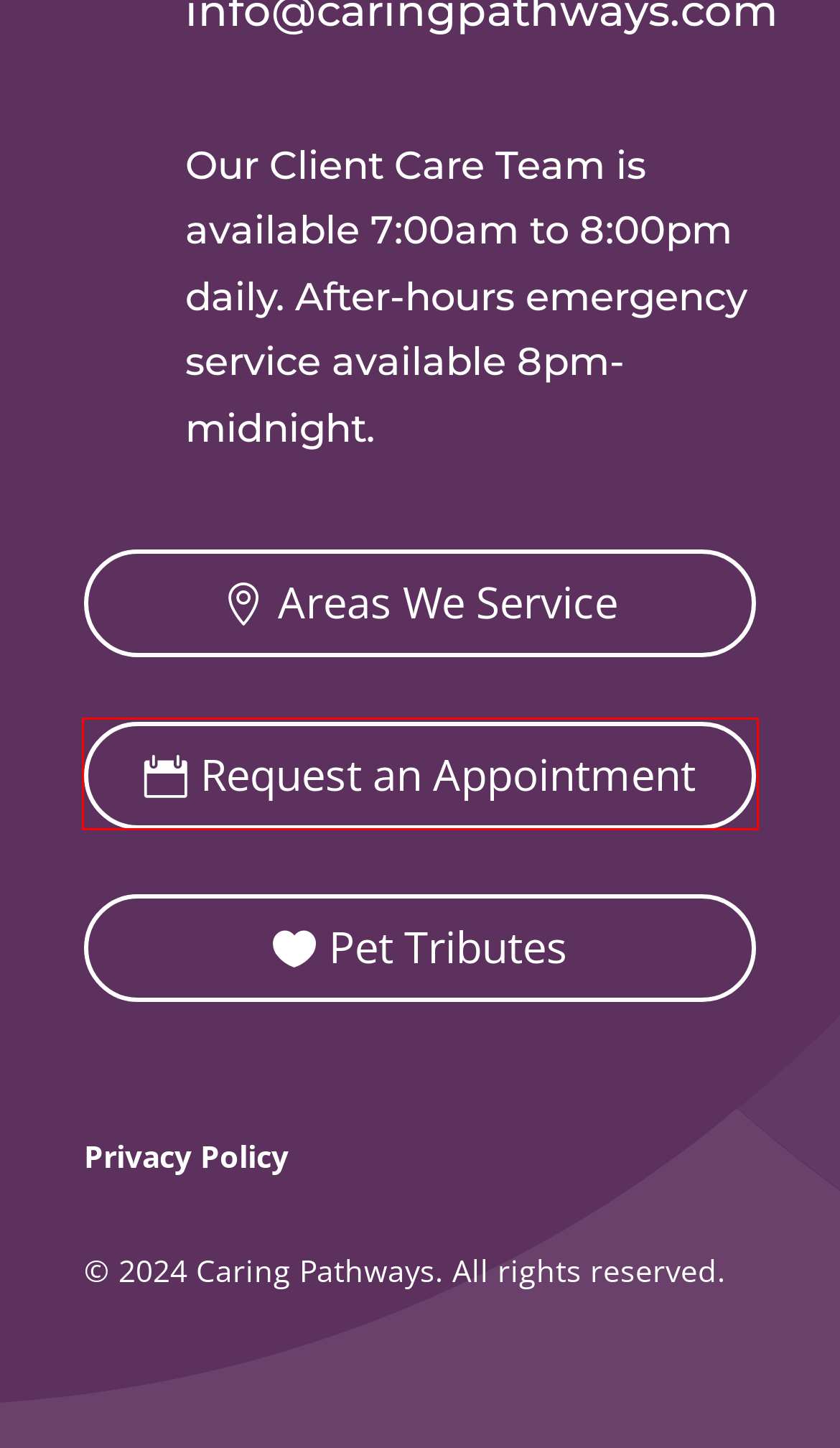You have been given a screenshot of a webpage, where a red bounding box surrounds a UI element. Identify the best matching webpage description for the page that loads after the element in the bounding box is clicked. Options include:
A. Privacy Policy - Caring Pathways
B. TeleAdvice Request Form - Caring Pathways
C. Request an In-Home Visit - Caring Pathways - Denver & Nearby Areas
D. Areas We Service Along the Colorado Front Range - Caring Pathways
E. Pet Tributes Archive - Caring Pathways
F. For Veterinary Professionals - Caring Pathways
G. In-home Pet Euthanasia - Caring Pathways
H. Testimonials from our Community - Caring Pathways

C